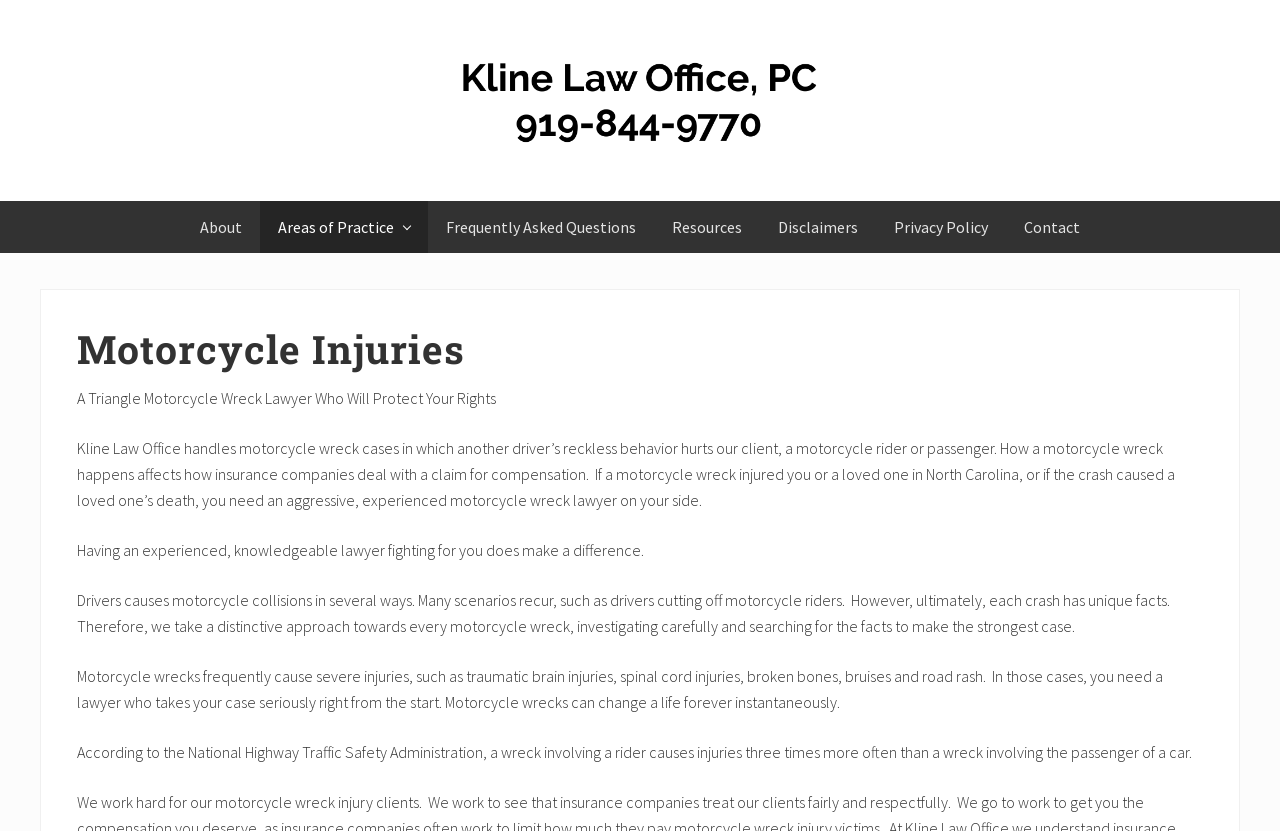Locate the bounding box coordinates of the area where you should click to accomplish the instruction: "Learn more about the law office".

[0.352, 0.022, 0.648, 0.221]